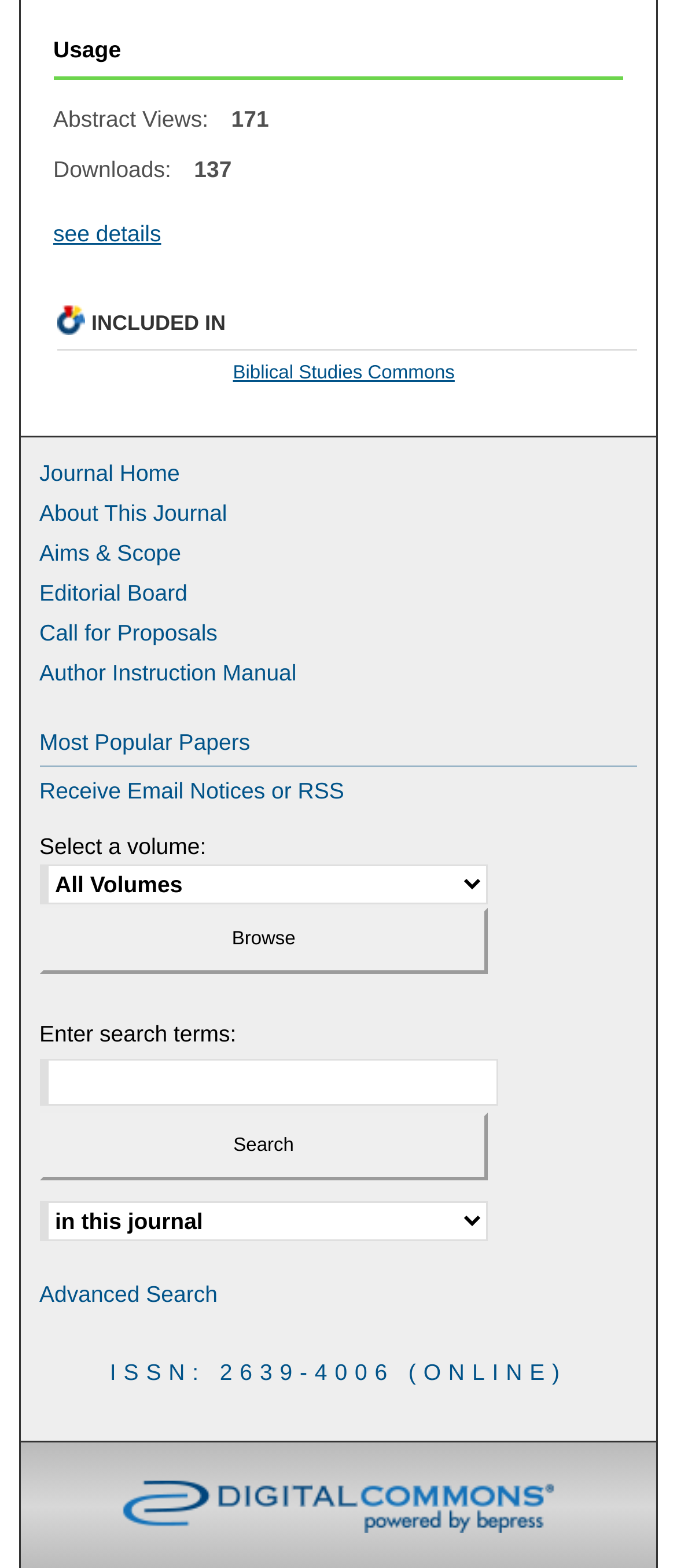Kindly determine the bounding box coordinates of the area that needs to be clicked to fulfill this instruction: "Contact us".

None